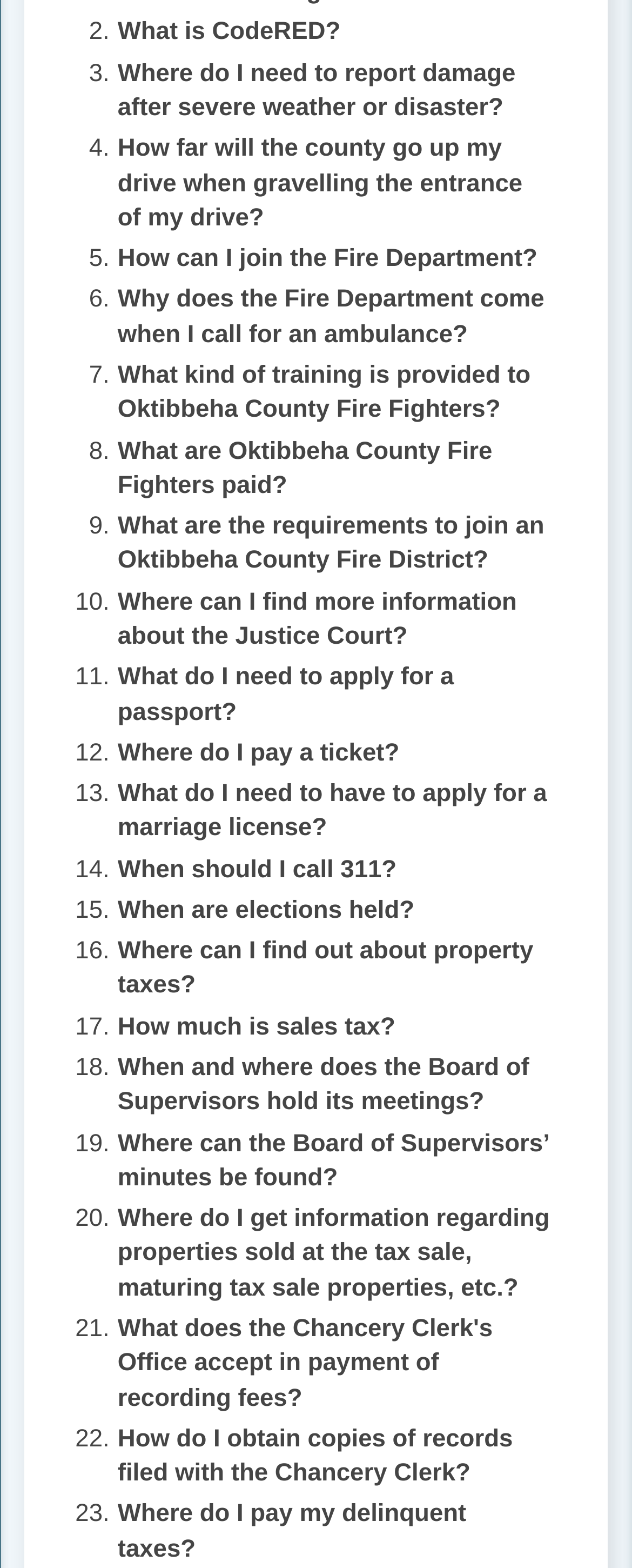Please identify the coordinates of the bounding box for the clickable region that will accomplish this instruction: "Click on 'Where do I need to report damage after severe weather or disaster?'".

[0.186, 0.038, 0.816, 0.078]